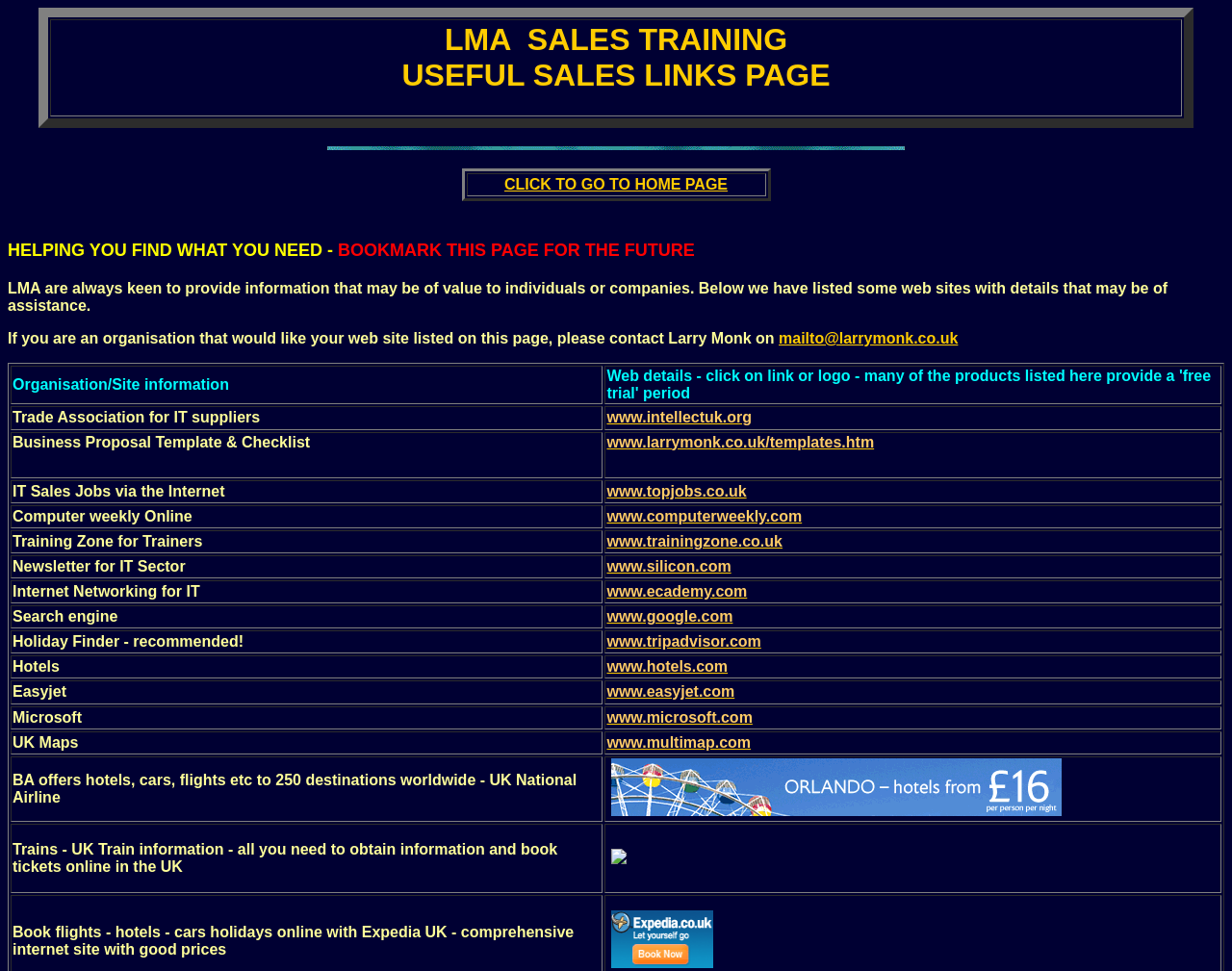Answer this question using a single word or a brief phrase:
How many rows are there in the grid?

15